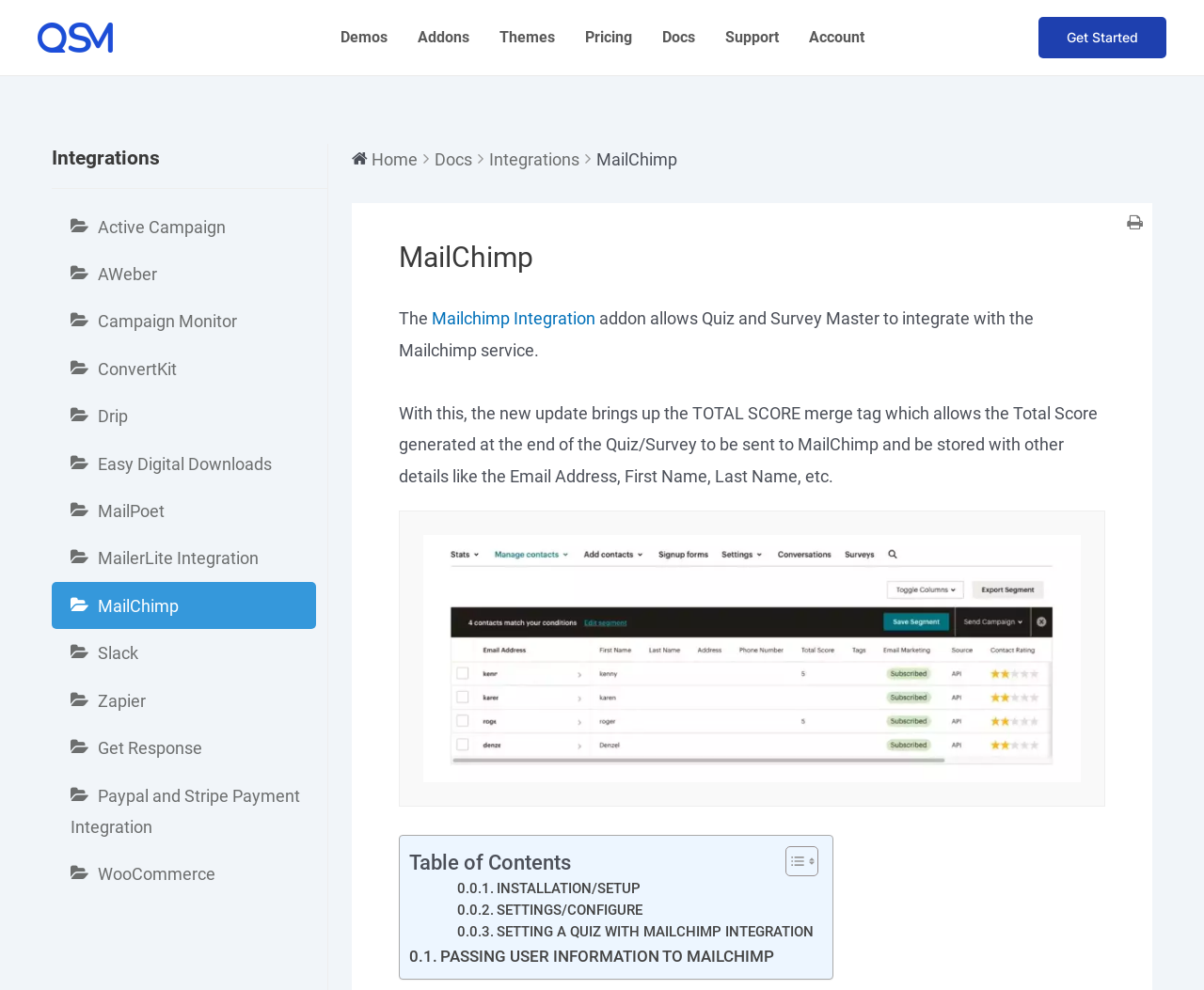Provide a short, one-word or phrase answer to the question below:
What is the bounding box coordinate of the 'Get Started' link?

[0.863, 0.017, 0.969, 0.059]